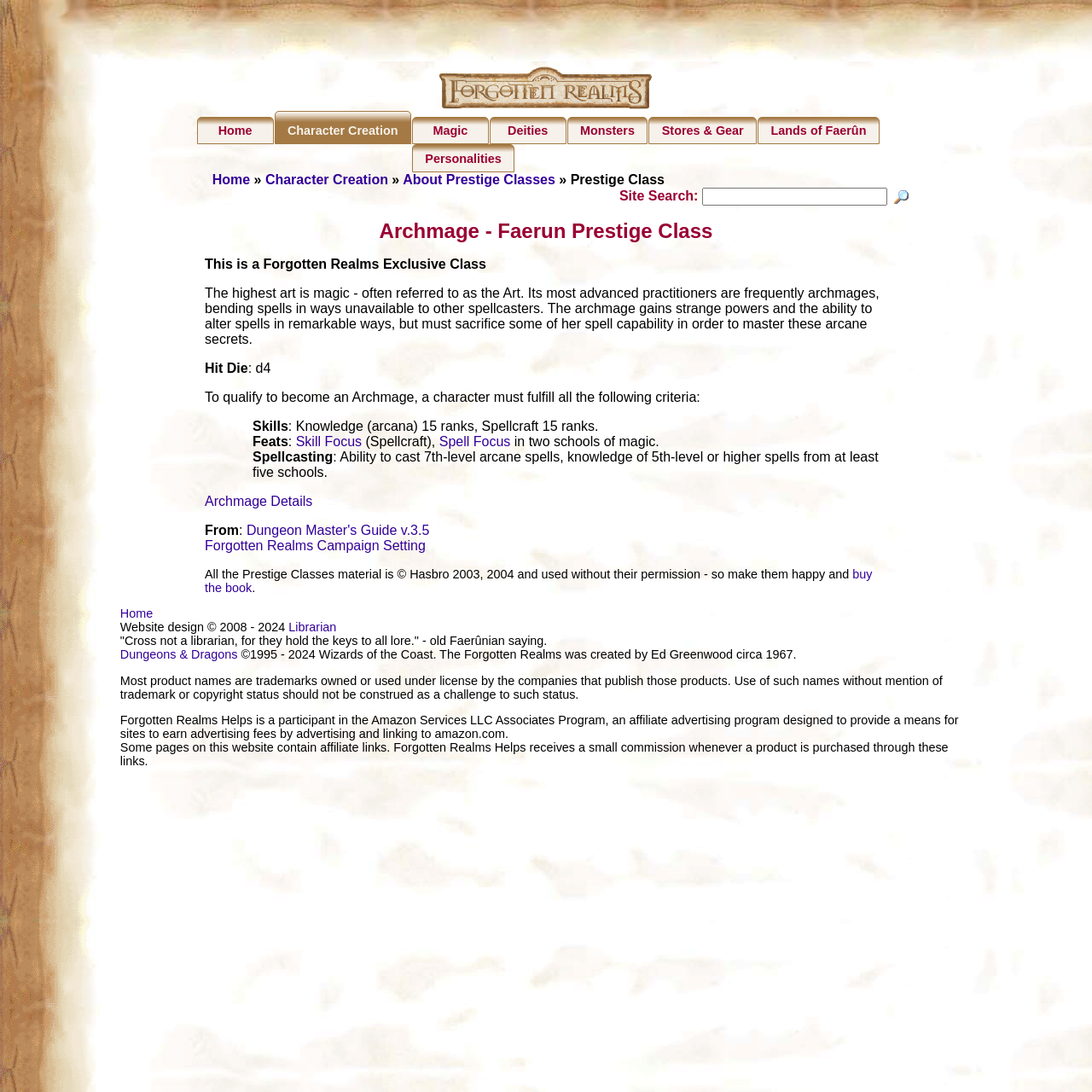Reply to the question with a single word or phrase:
What is the required spellcasting ability?

7th-level arcane spells